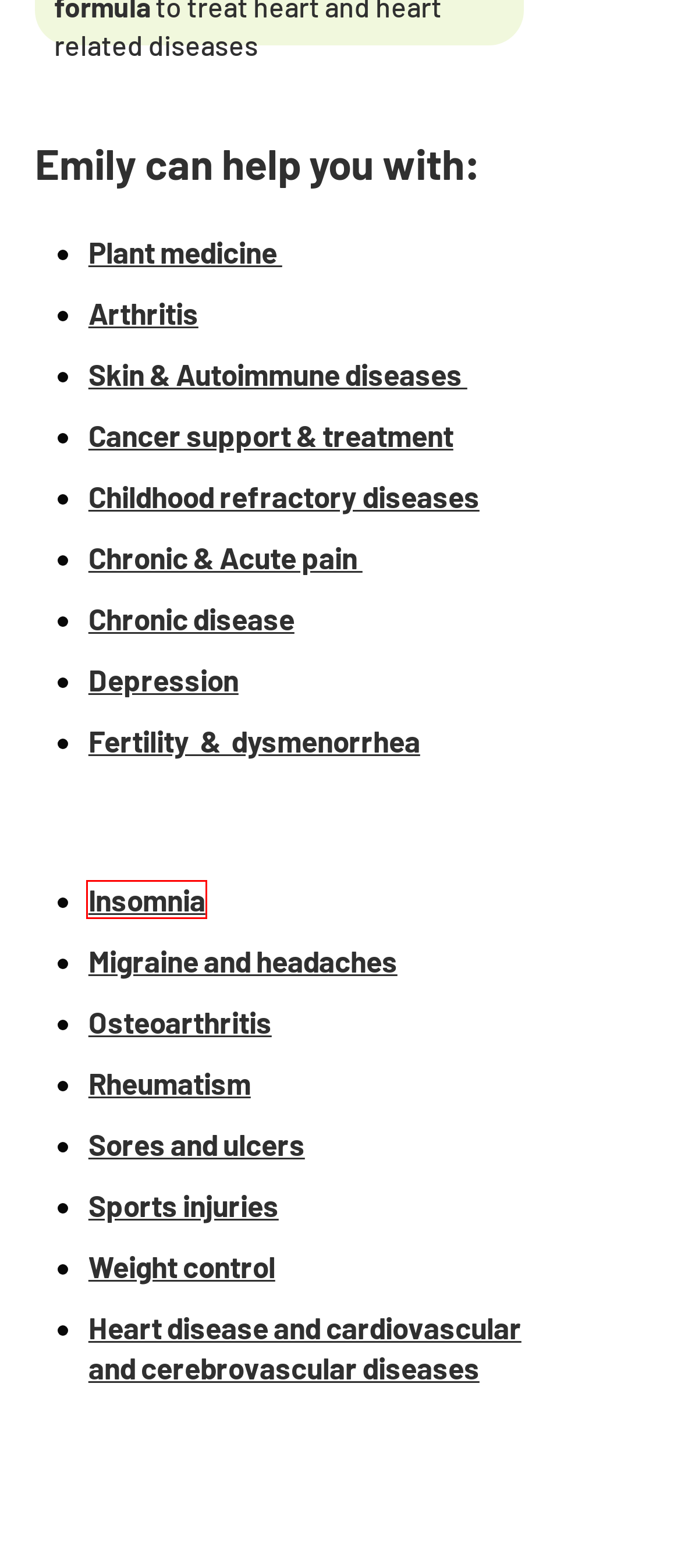You are given a screenshot of a webpage with a red rectangle bounding box. Choose the best webpage description that matches the new webpage after clicking the element in the bounding box. Here are the candidates:
A. Auckland Nature plant herbal medicine, Chinese medicine by Dr. Emily Han
B. Auckland best eczema treatment| Dr Eczema Emily Han Skin specialist Dermatology
C. Prevent Aging,Alzheimer, Dementia, Hypertension, hyperlipidemia, hyperglycemia,
D. Auckland| New Zealand| Cancer specialist. Treatment for advanced cancer
E. Auckland sleep disorder insomnia treatment Doctor Emily Han
F. Treatment cure kids children eczema,Cancer asthma disease skin  Dr Emily Han nz
G. Fertility  &  dysmenorrhea | Auckland | TCM Dr. Emily Han
H. Depression & Anxiety Mood emotion disorder Schizophrenia Dr. Emily Han herbalist

E